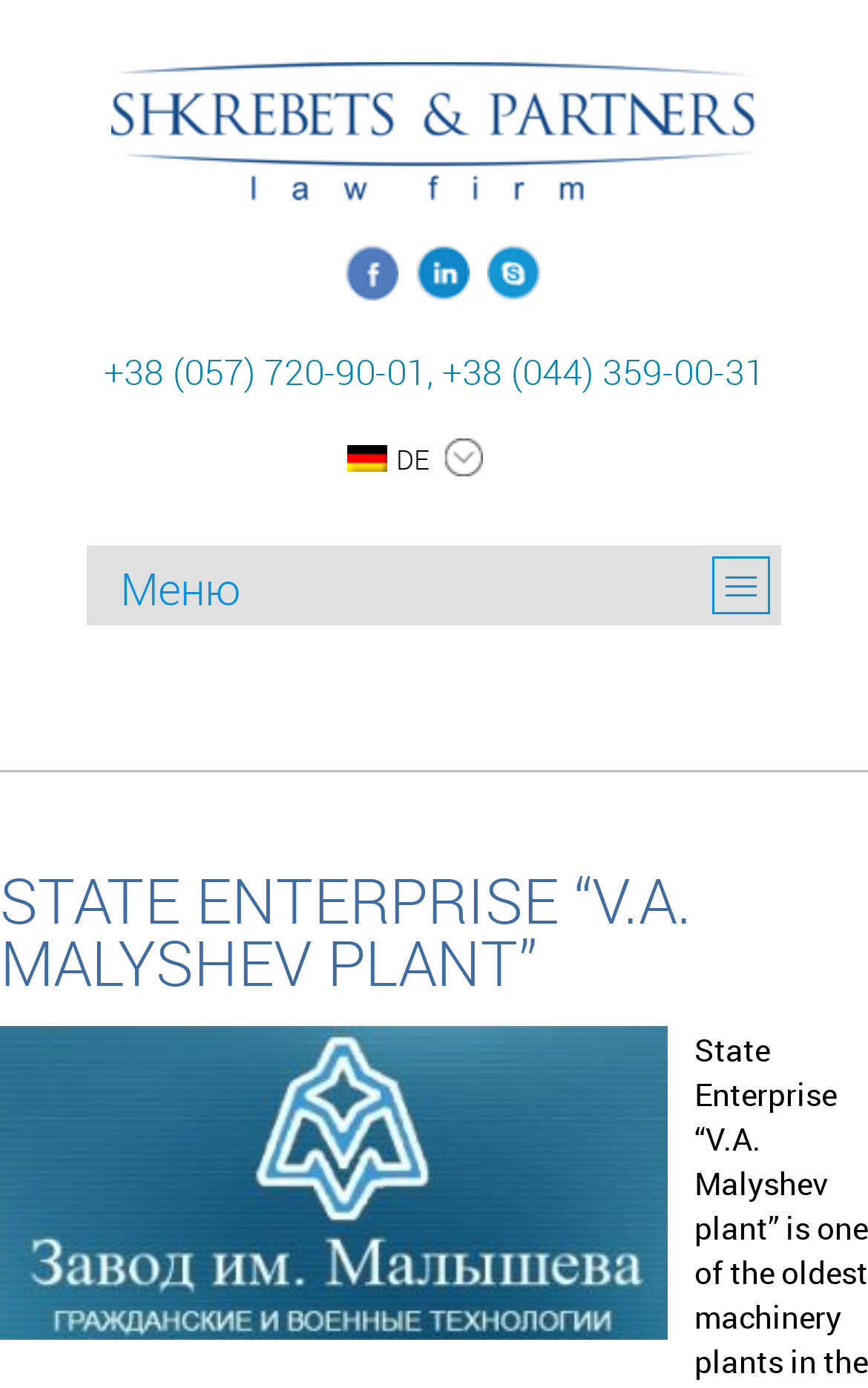Provide a one-word or short-phrase answer to the question:
How many links are there in the top section?

3